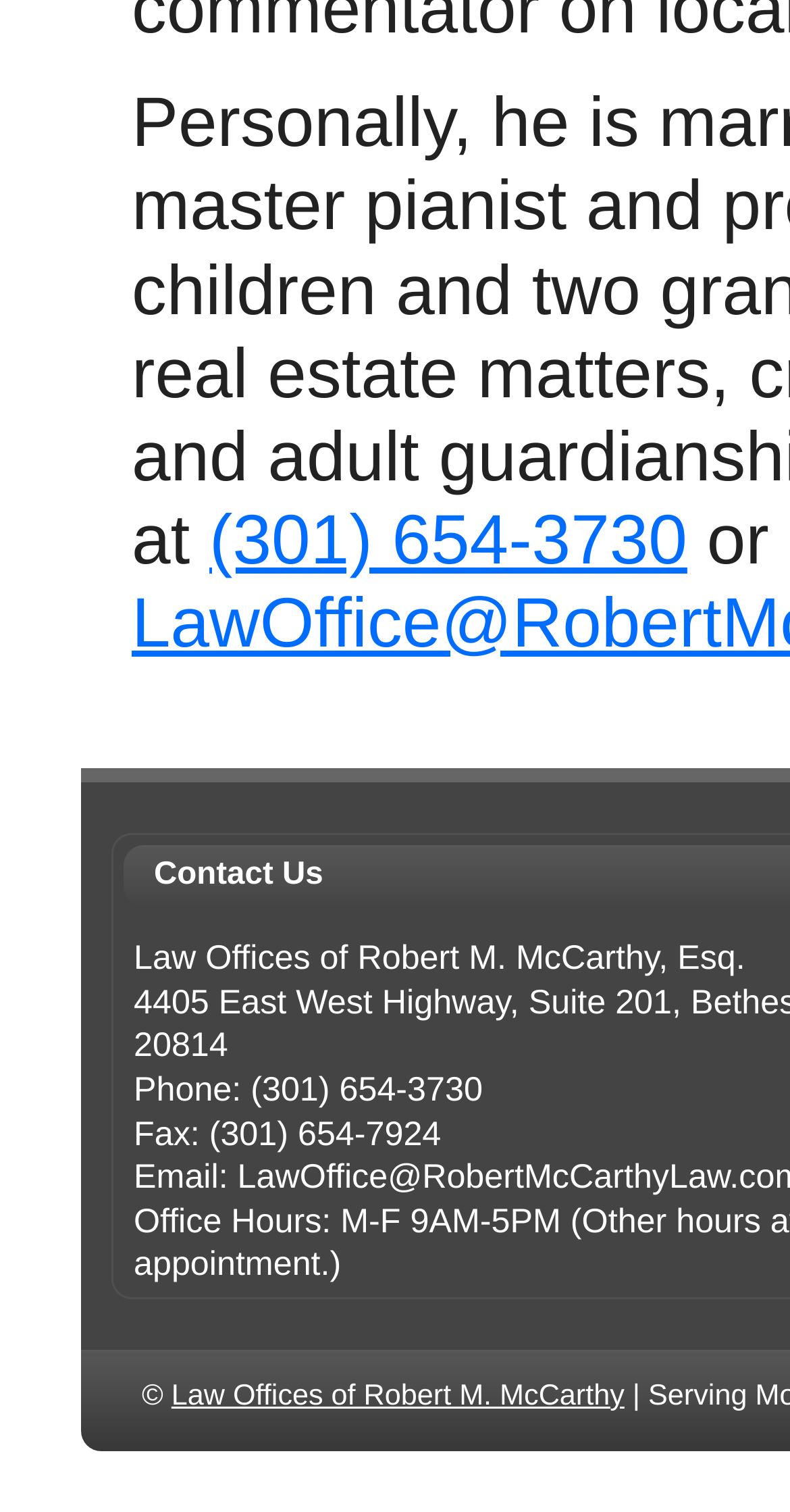Please study the image and answer the question comprehensively:
What is the name of the law office?

I found the name of the law office by looking at the StaticText element with the content 'Law Offices of Robert M. McCarthy, Esq.' which is likely to be the name of the law office.